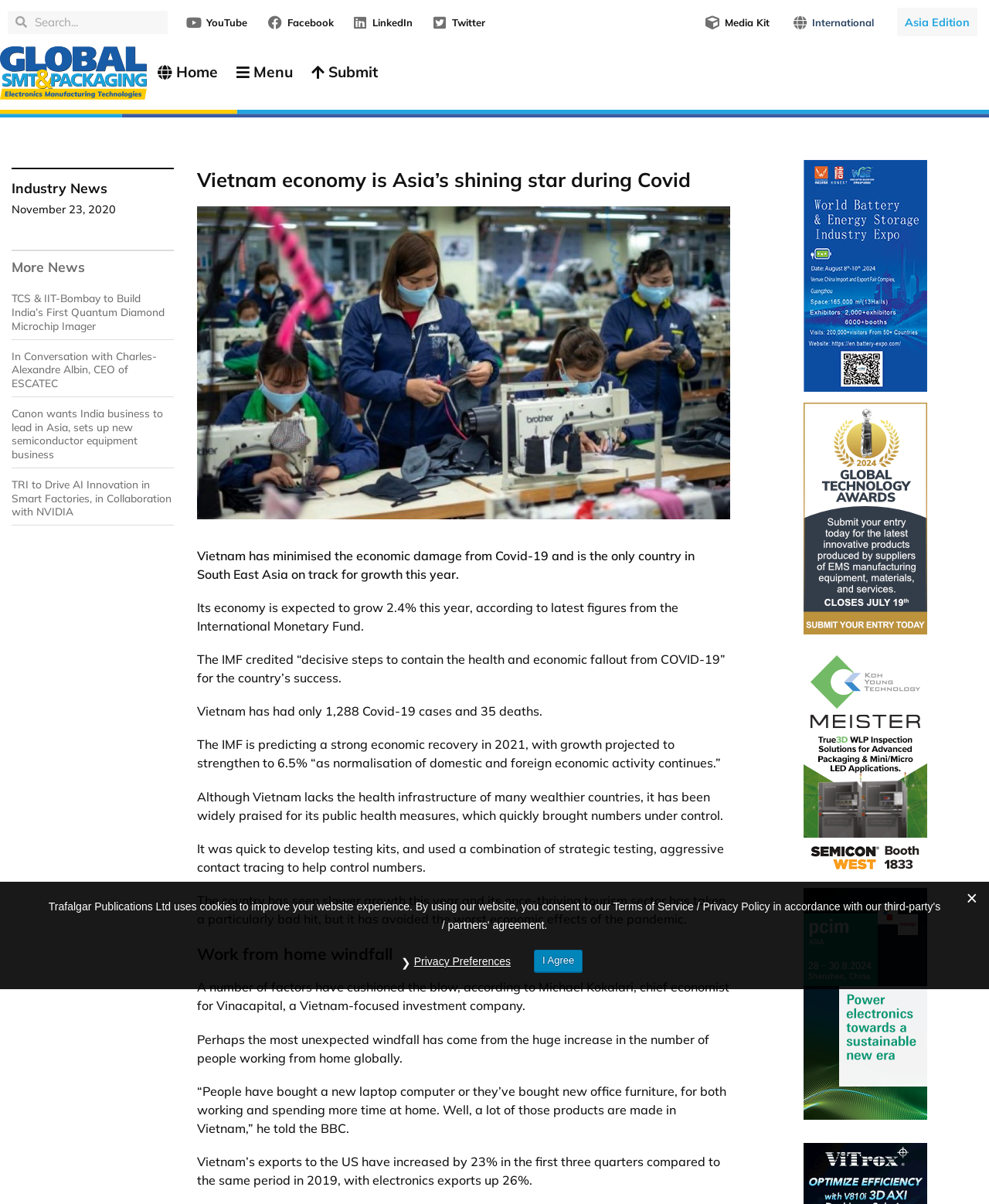Please analyze the image and provide a thorough answer to the question:
What is the expected growth rate of Vietnam's economy in 2021?

According to the webpage content, specifically the text 'The IMF is predicting a strong economic recovery in 2021, with growth projected to strengthen to 6.5% “as normalisation of domestic and foreign economic activity continues.”', we can determine that the expected growth rate of Vietnam's economy in 2021 is 6.5%.